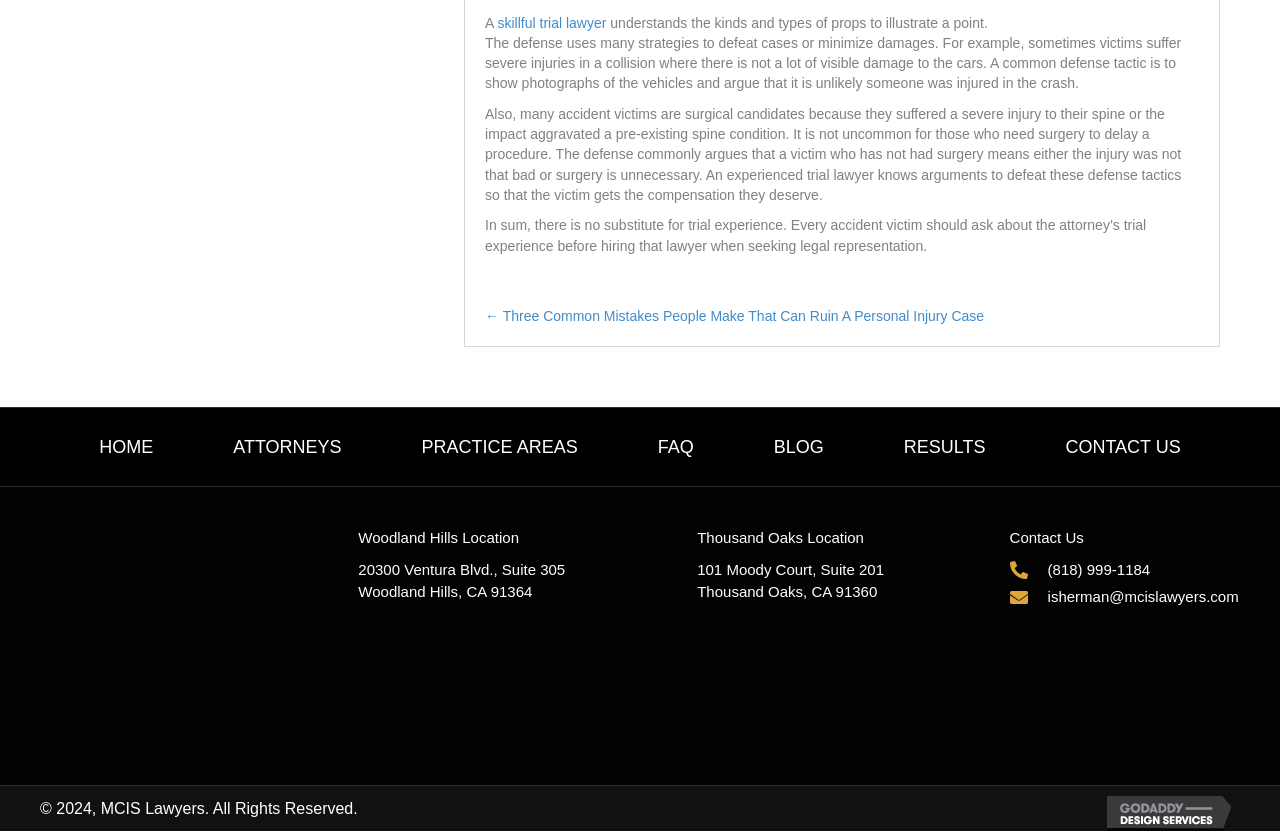Return the bounding box coordinates of the UI element that corresponds to this description: "alt="MCIS Lawyers" title="MCIS Lawyers"". The coordinates must be given as four float numbers in the range of 0 and 1, [left, top, right, bottom].

[0.031, 0.634, 0.202, 0.897]